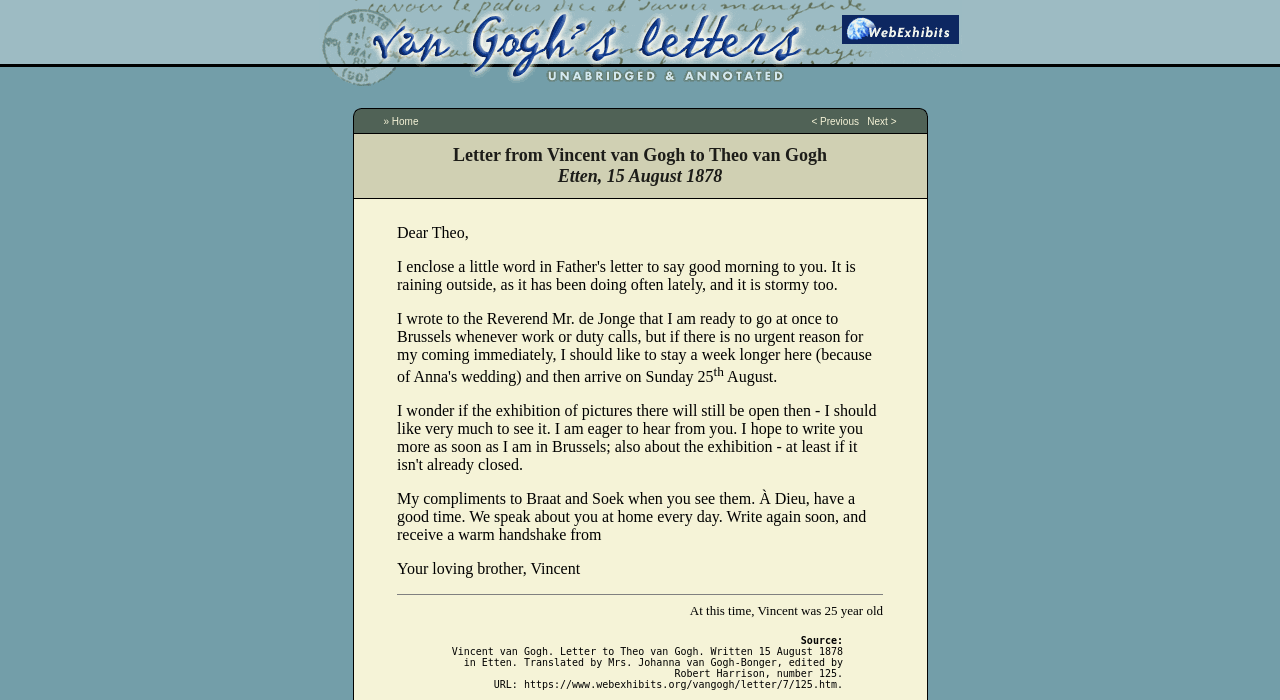Who translated the letter?
With the help of the image, please provide a detailed response to the question.

I found the translator of the letter by analyzing the text content of the webpage, specifically the StaticText element with the text 'Translated by Mrs. Johanna van Gogh-Bonger, edited by Robert Harrison, number 125.'. The translator's name 'Mrs. Johanna van Gogh-Bonger' is mentioned in the text.